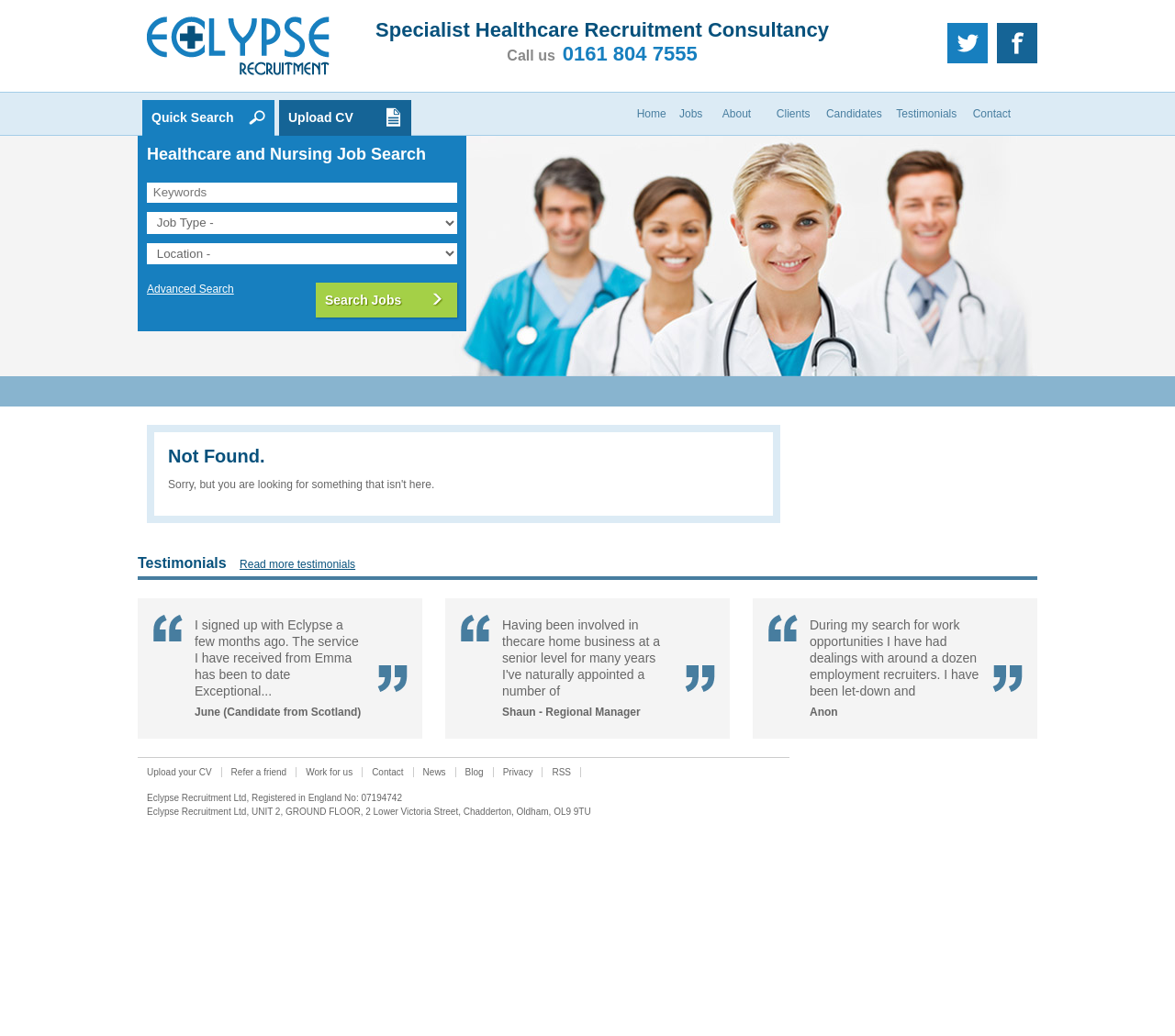Could you highlight the region that needs to be clicked to execute the instruction: "Search for jobs"?

[0.269, 0.273, 0.389, 0.307]